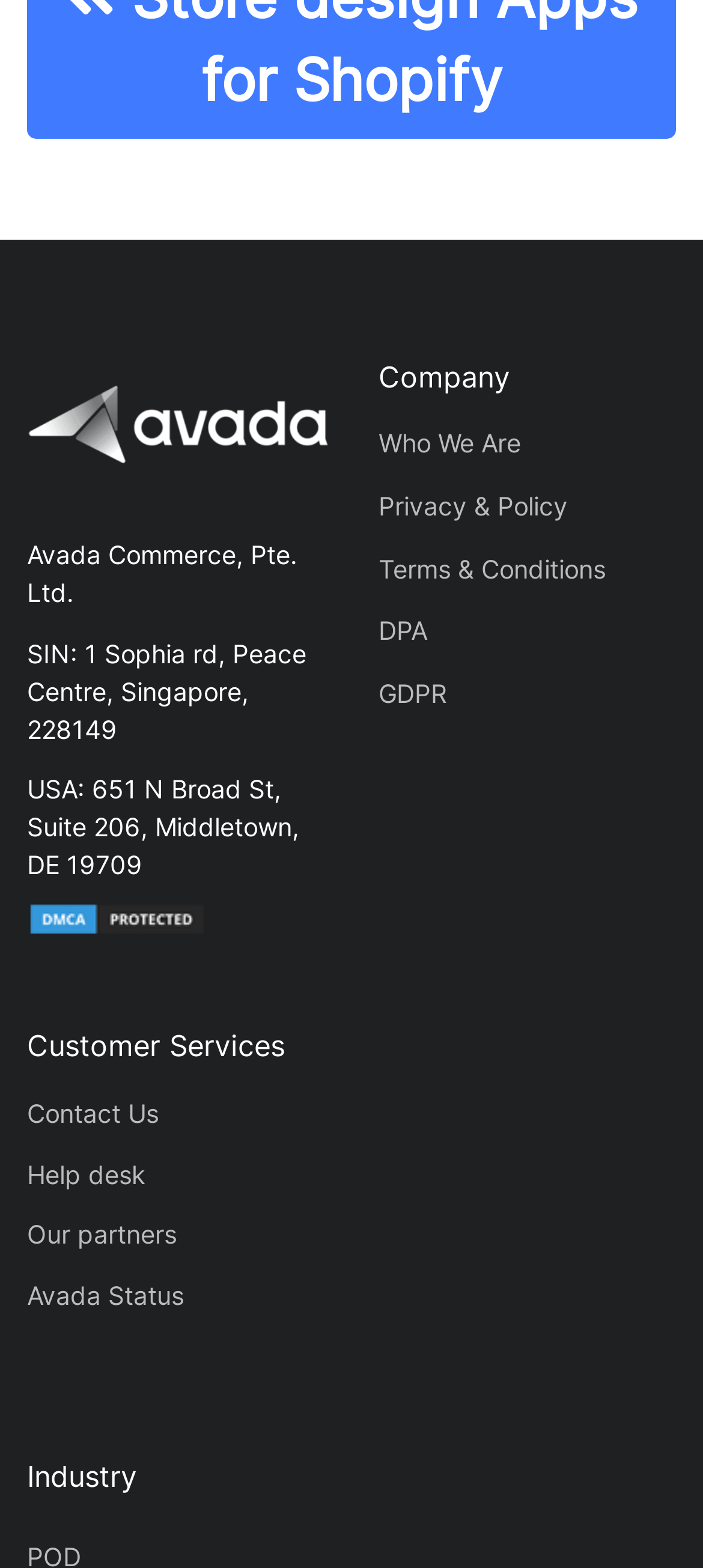Please specify the bounding box coordinates of the region to click in order to perform the following instruction: "View company information".

[0.538, 0.228, 0.726, 0.251]